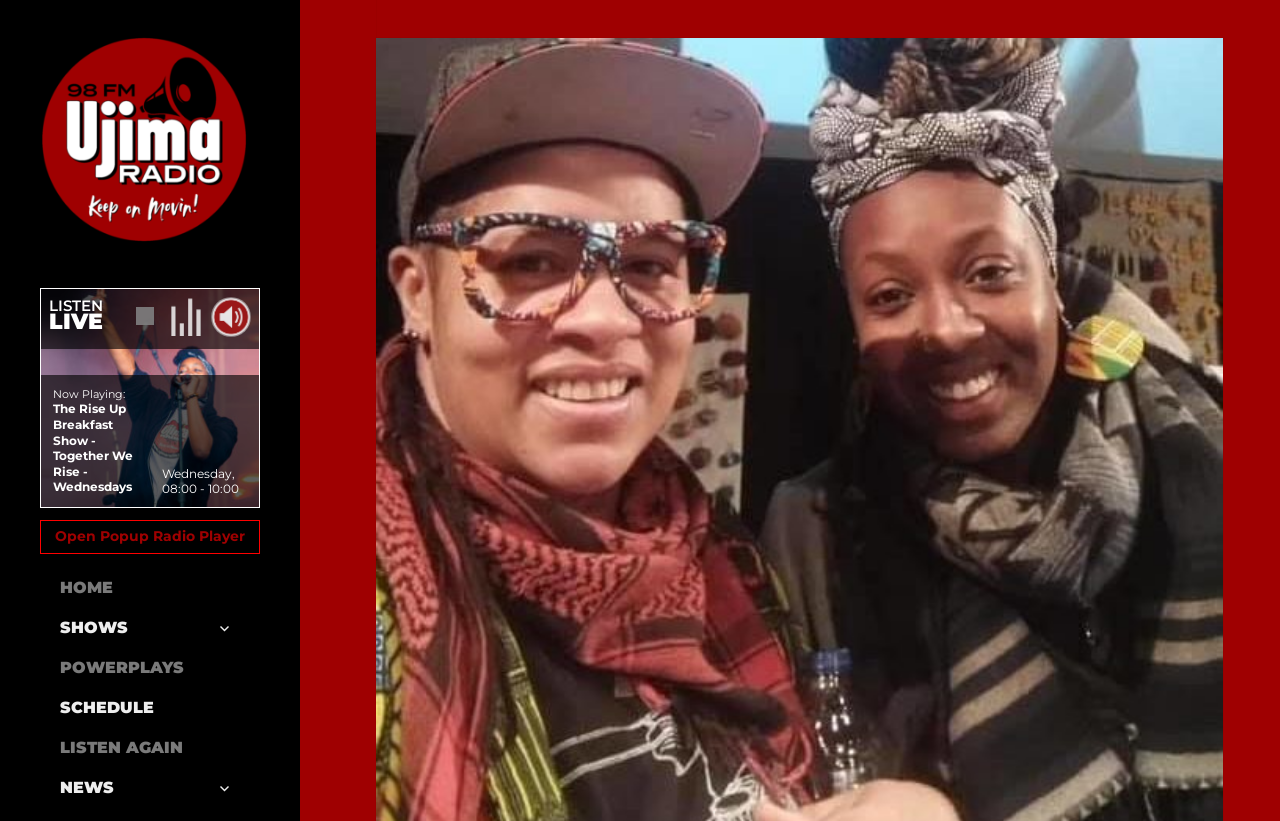Describe all the key features and sections of the webpage thoroughly.

This webpage appears to be a radio station's website, specifically the Ujima Radio 98fm. At the top left corner, there is a logo image. Below the logo, there are two links, "Miss Divine" and "The Rise Up Breakfast Show - Together We Rise - Wednesdays", with an image of Miss Divine adjacent to her link. 

To the right of these links, there is a section displaying the show's schedule, with the day "Wednesday" and time "08:00" and "10:00" written in static text. Below this schedule section, there is an image, a "Play Radio Stream" button, and a horizontal volume slider.

Further down, there is a heading "Open Popup Radio Player" with a link to open the popup radio player. Below this, there is a navigation menu with links to "HOME", "SHOWS", "POWERPLAYS", "SCHEDULE", "LISTEN AGAIN", and "NEWS". Each of these links has a button to expand a child menu, except for the "HOME" link.